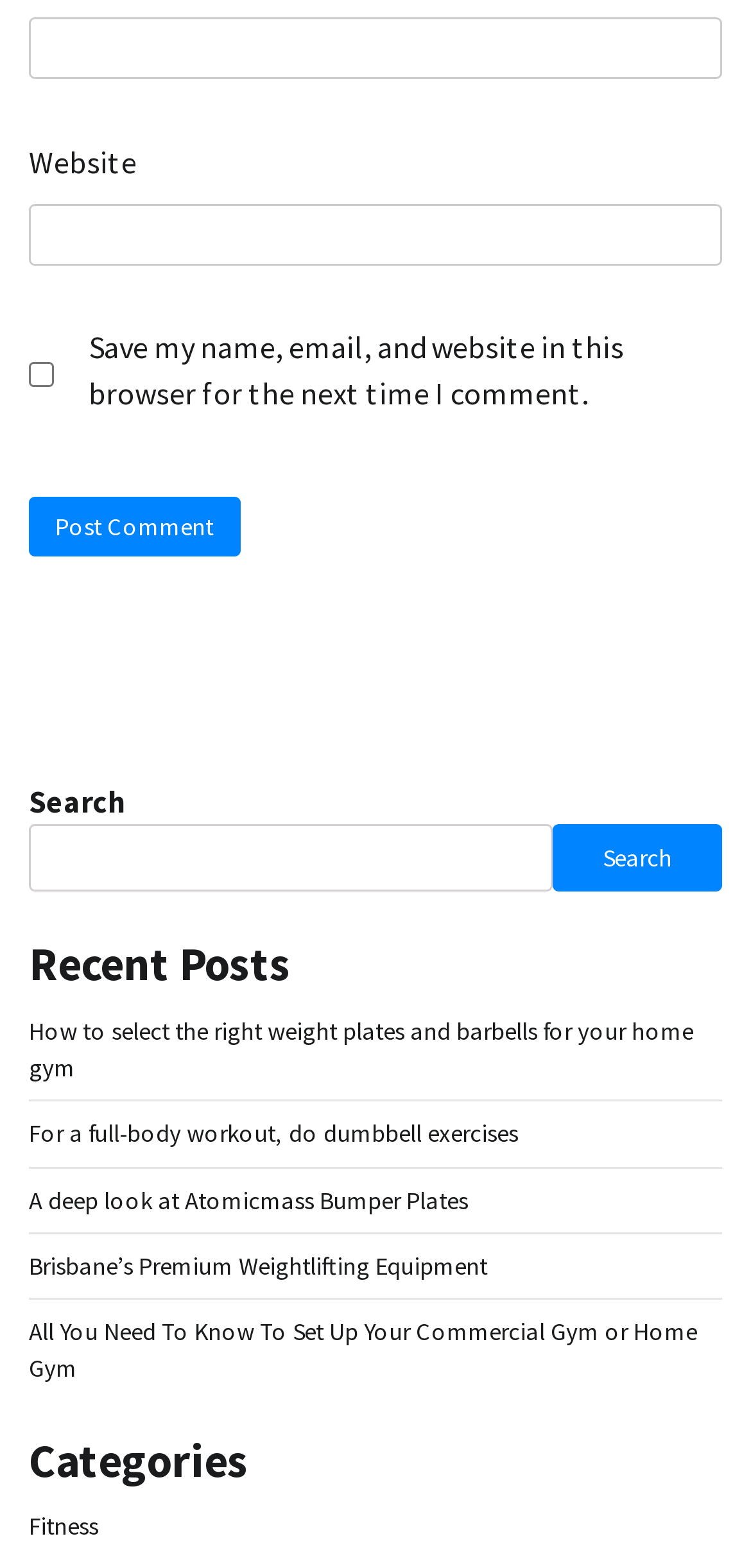Find the bounding box coordinates for the HTML element described as: "parent_node: Email * aria-describedby="email-notes" name="email"". The coordinates should consist of four float values between 0 and 1, i.e., [left, top, right, bottom].

[0.038, 0.012, 0.962, 0.051]